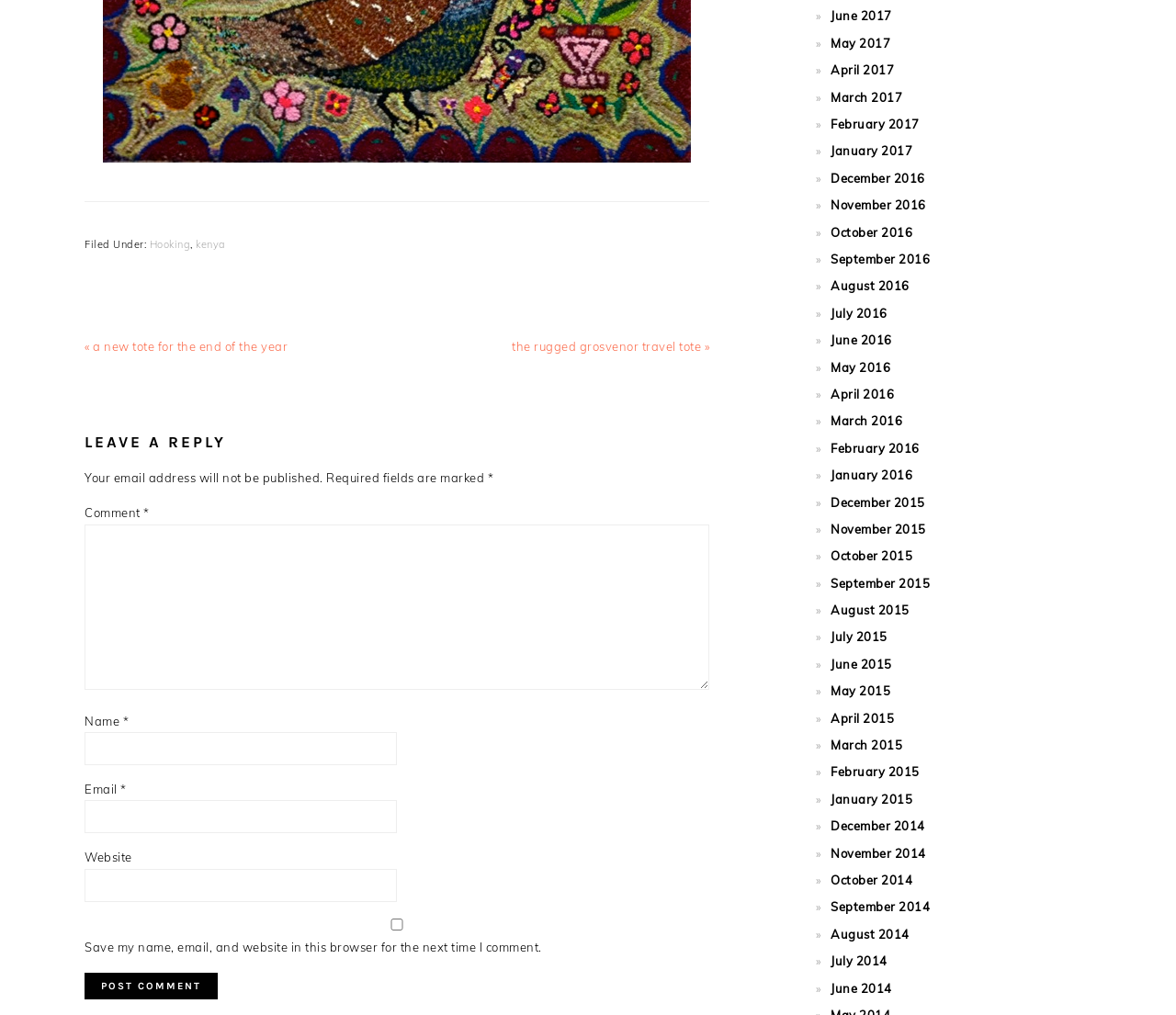Please identify the bounding box coordinates of the area that needs to be clicked to fulfill the following instruction: "Click on the 'Post Comment' button."

[0.072, 0.958, 0.185, 0.984]